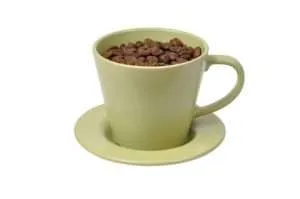Give a detailed account of the visual content in the image.

The image features a light green coffee cup filled with coffee beans, resting on a matching saucer. This visual encapsulates the article's discussion on the relationship between coffee consumption and cognitive health, particularly its potential effects on delaying dementia and Alzheimer's Disease. Recent studies suggest that maintaining a routine of drinking coffee—approximately three cups a day—can significantly impact the decline in Alzheimer's Disease rates over time. The image serves as a reminder of the everyday beverage that may hold noteworthy health benefits, particularly for those concerned about memory loss and related conditions.